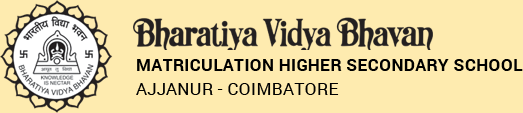Answer the following query with a single word or phrase:
What is the philosophy of Bharatiya Vidya Bhavan?

Empowering students and enriching their learning experiences